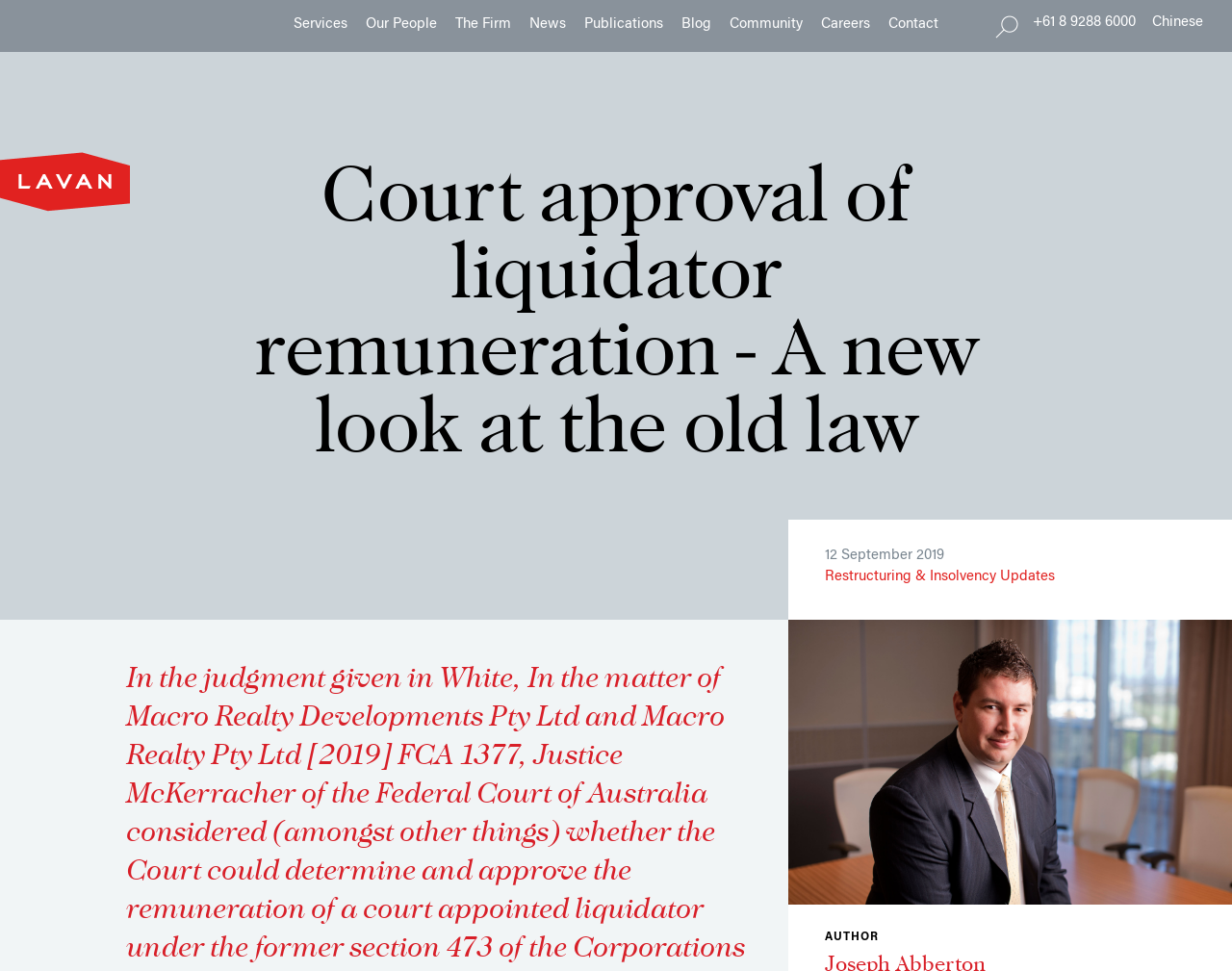Kindly provide the bounding box coordinates of the section you need to click on to fulfill the given instruction: "Click on Services".

[0.238, 0.02, 0.282, 0.032]